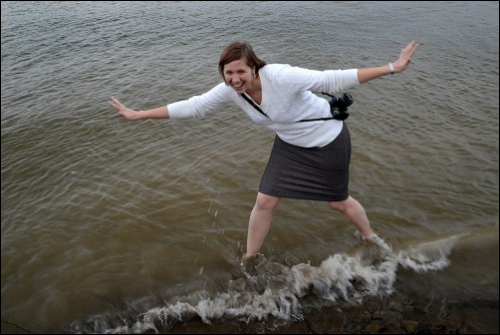What is the woman's demeanor in the image?
Use the information from the screenshot to give a comprehensive response to the question.

The woman's outstretched arms, joyful smile, and stylish outfit that contrasts with the natural surroundings convey a sense of playfulness and carefreeness, indicating that she is enjoying the experience.